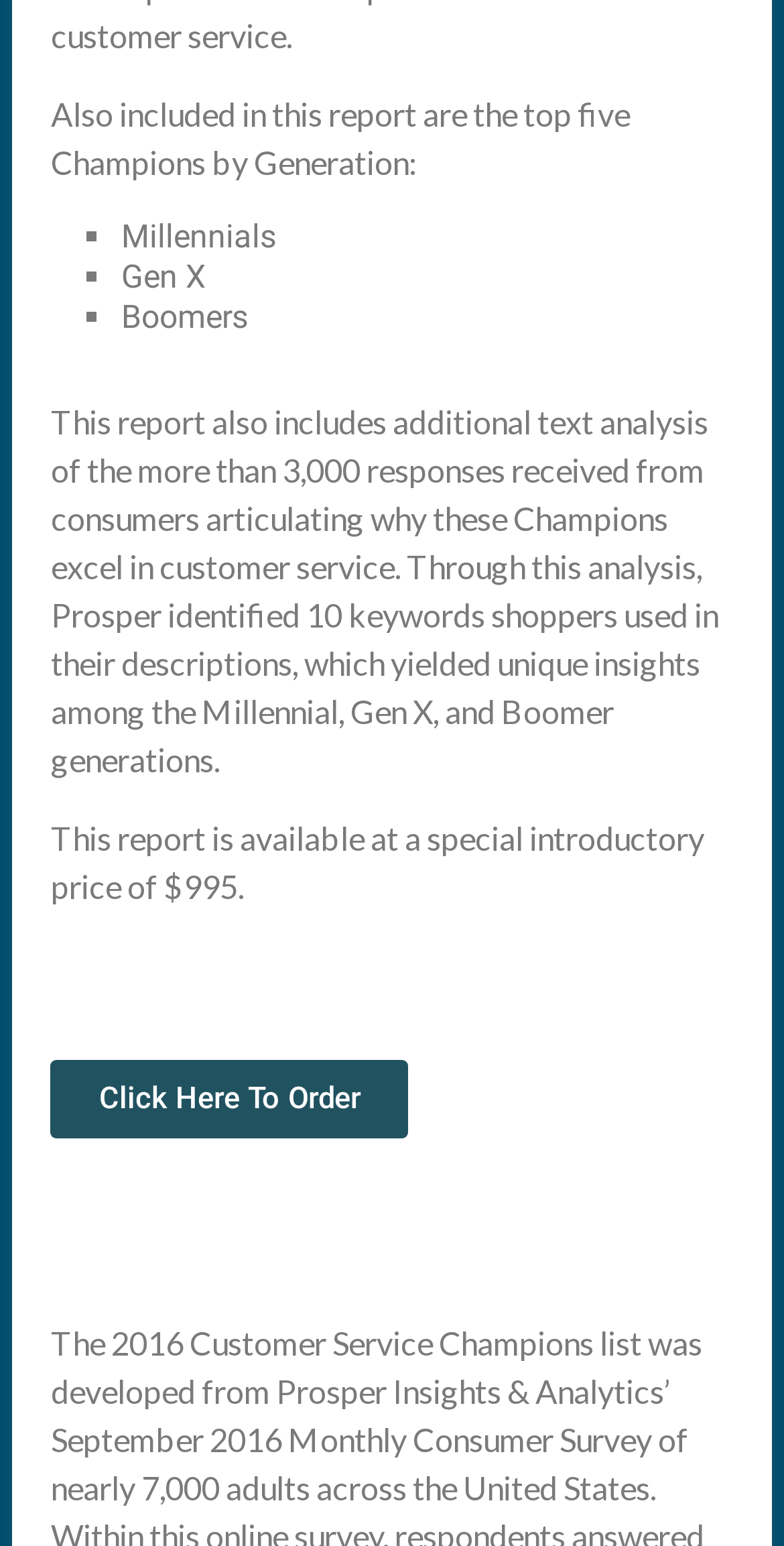Carefully observe the image and respond to the question with a detailed answer:
What action can be taken to order the report?

The link element [141] with the text 'Click Here To Order' suggests that users can click on this link to order the report.